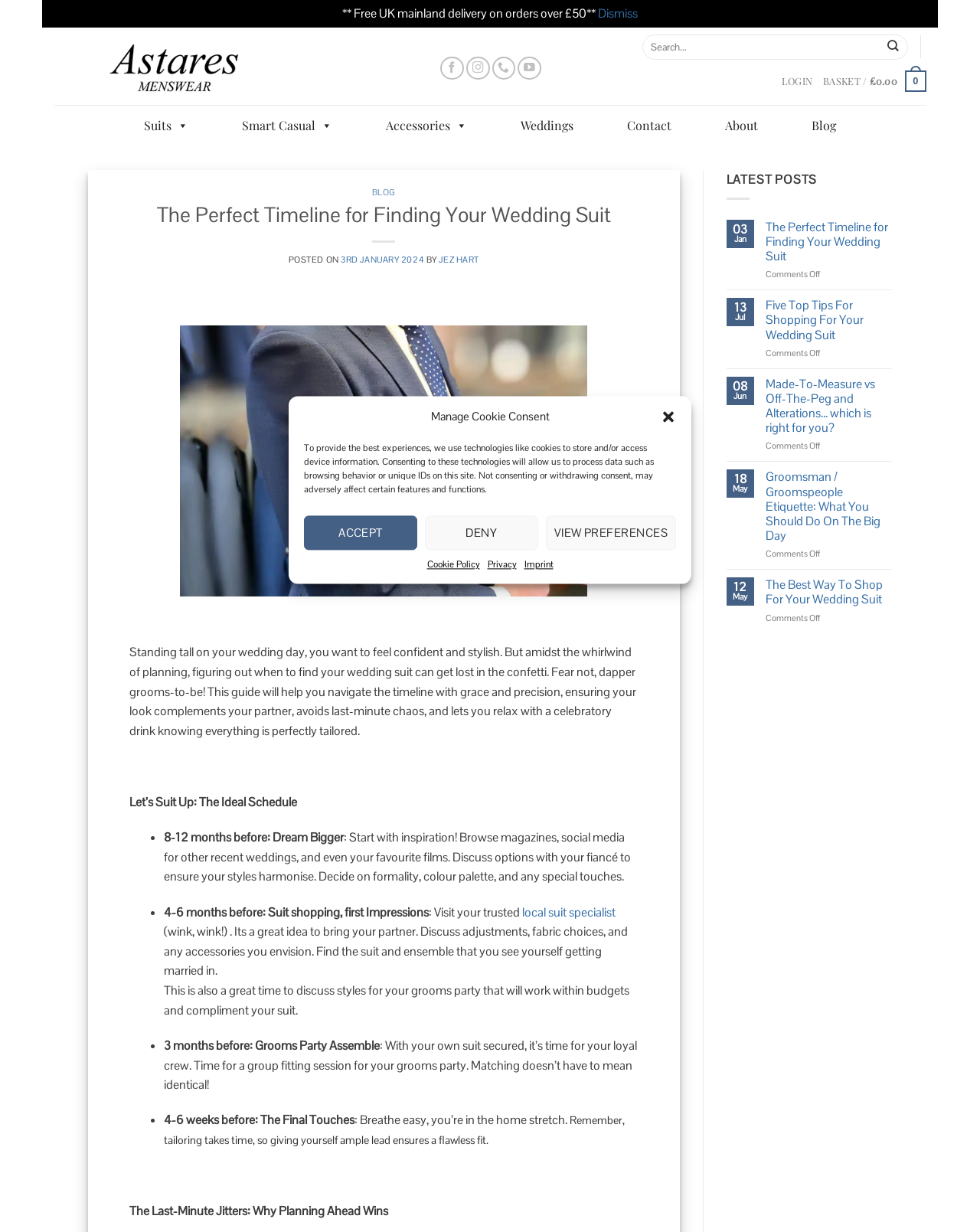Please identify the bounding box coordinates of where to click in order to follow the instruction: "View wedding suits".

[0.139, 0.09, 0.2, 0.114]